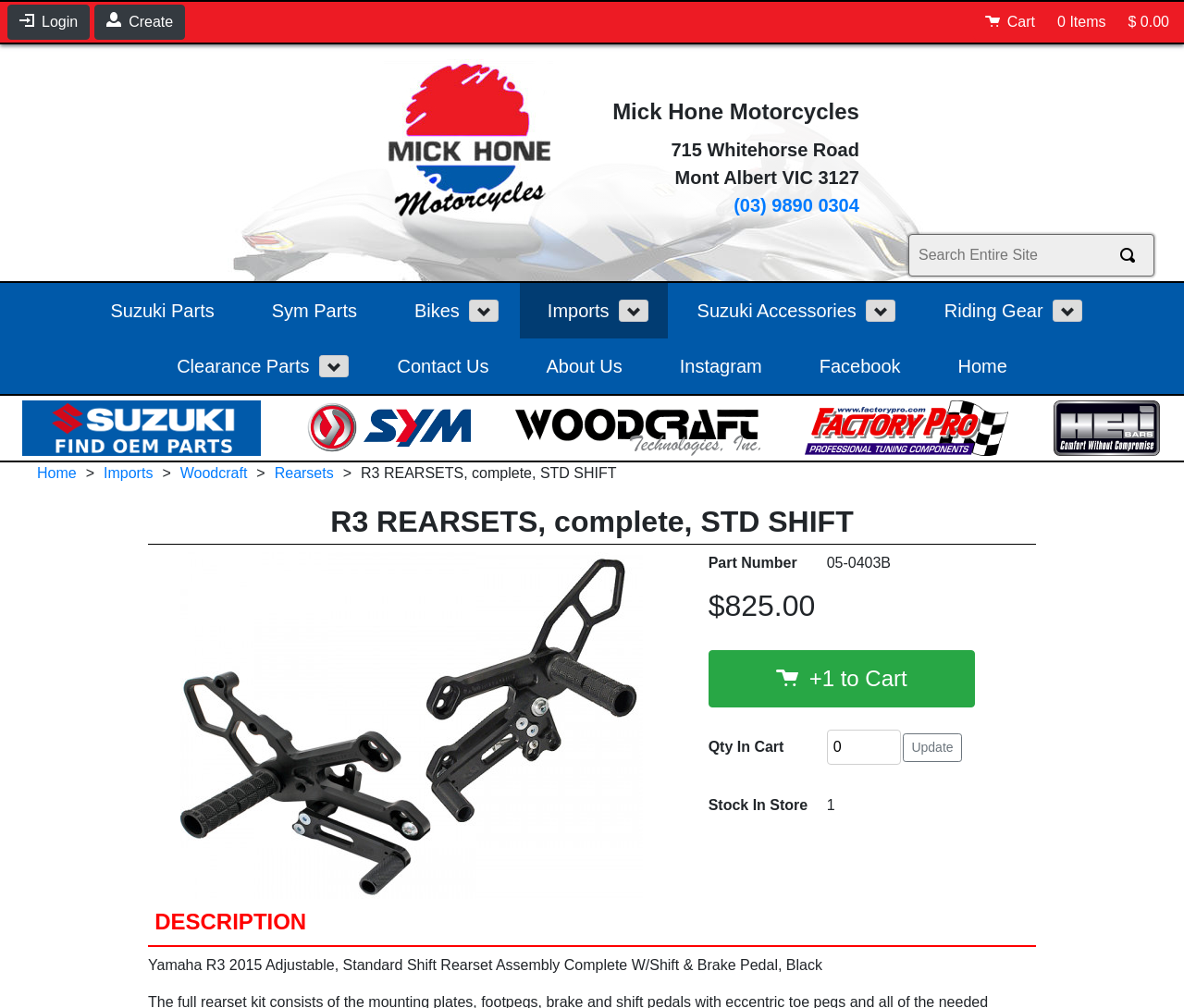How many items are in the cart?
Relying on the image, give a concise answer in one word or a brief phrase.

0